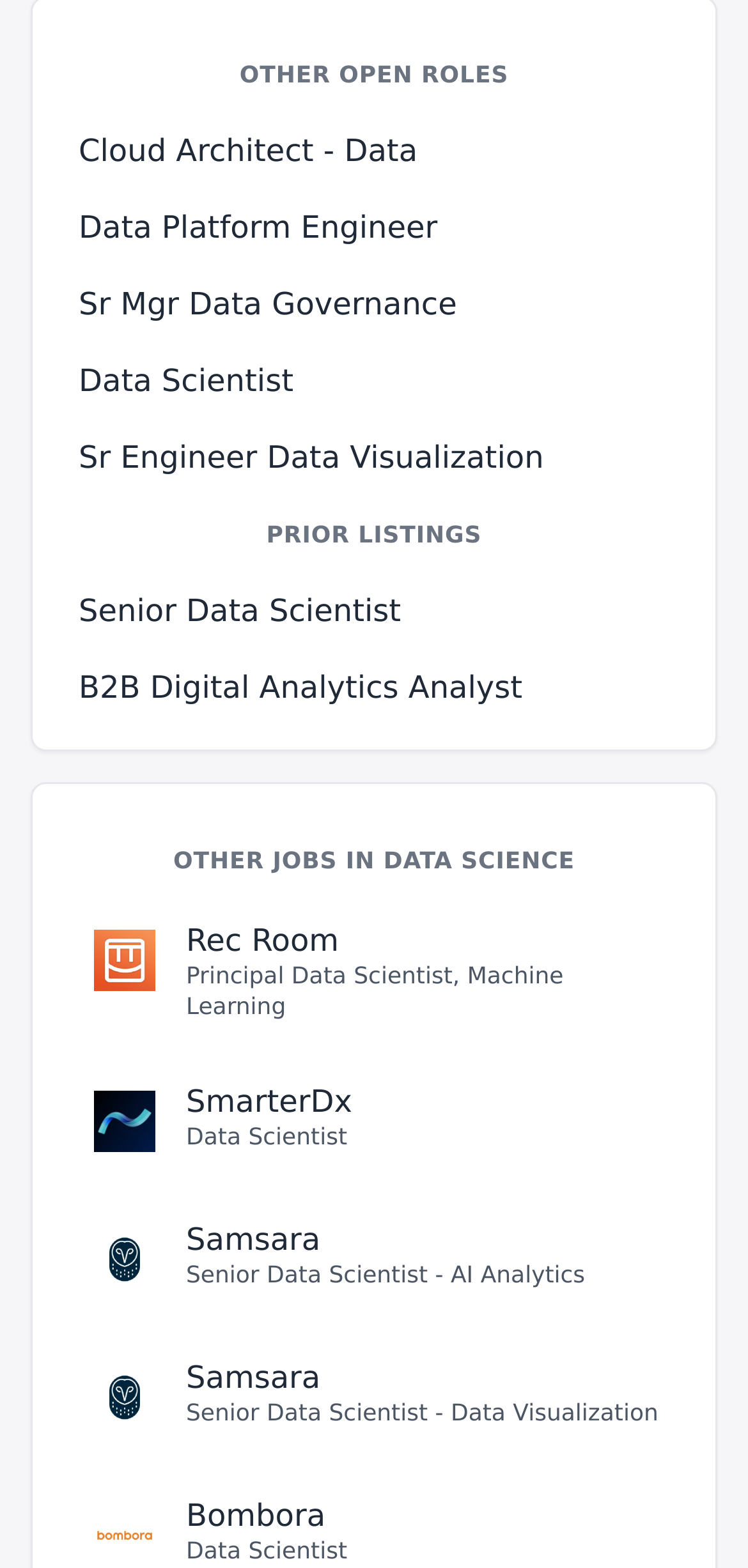Please find the bounding box coordinates of the element that must be clicked to perform the given instruction: "Choose the Business category". The coordinates should be four float numbers from 0 to 1, i.e., [left, top, right, bottom].

None